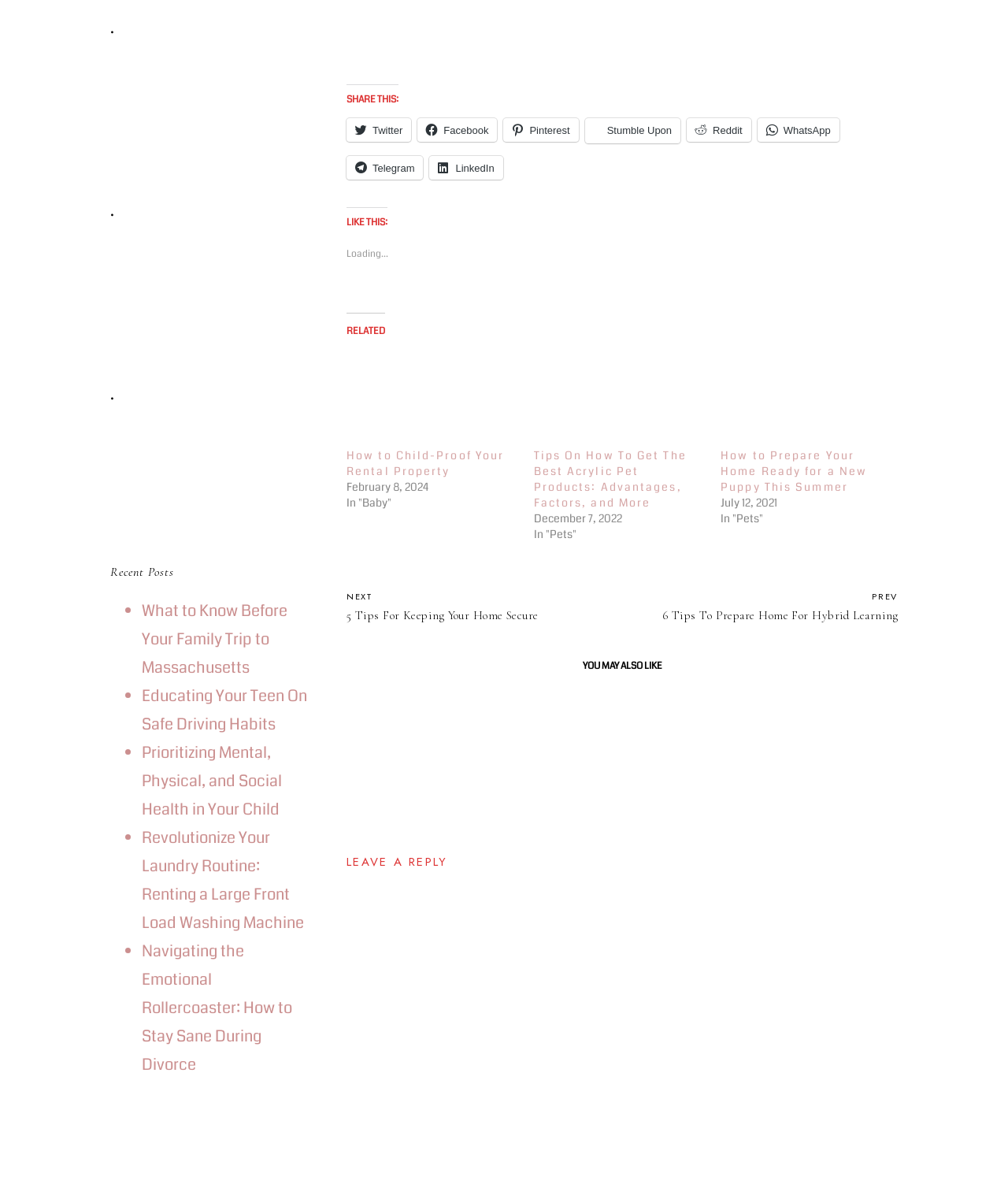Using the format (top-left x, top-left y, bottom-right x, bottom-right y), provide the bounding box coordinates for the described UI element. All values should be floating point numbers between 0 and 1: Blog

None